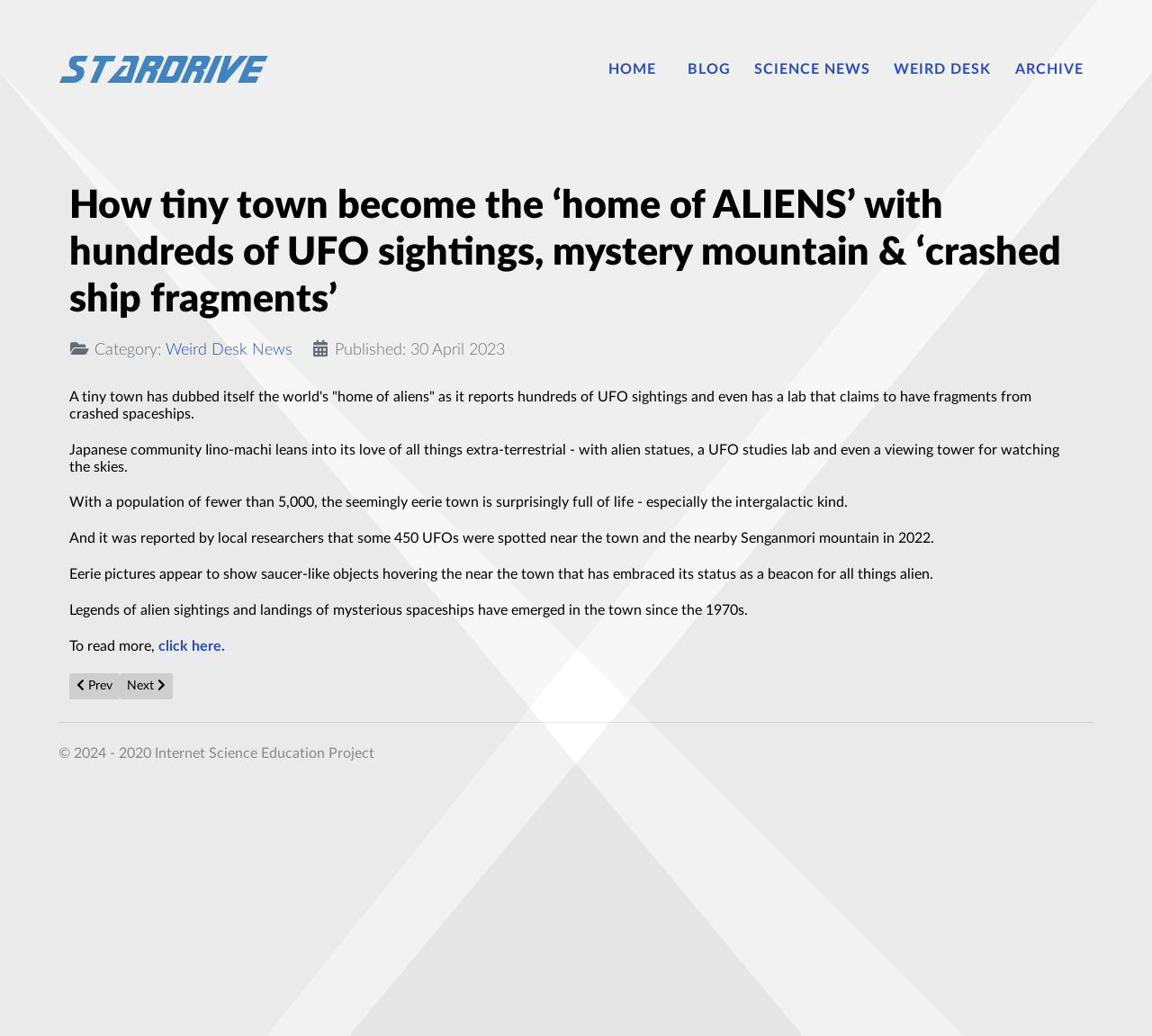How many UFO sightings were reported near the town in 2022?
Observe the image and answer the question with a one-word or short phrase response.

450